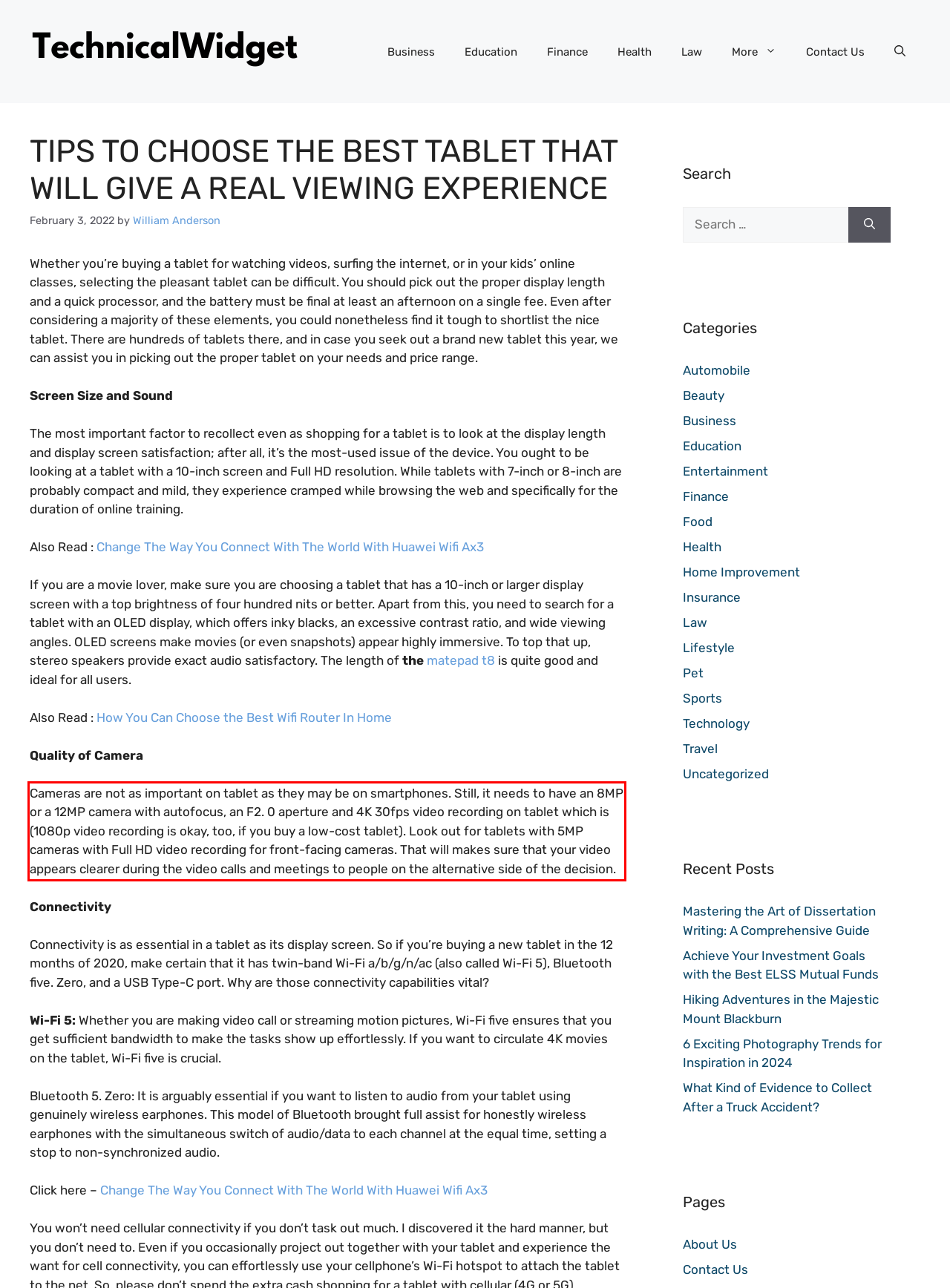Inspect the webpage screenshot that has a red bounding box and use OCR technology to read and display the text inside the red bounding box.

Cameras are not as important on tablet as they may be on smartphones. Still, it needs to have an 8MP or a 12MP camera with autofocus, an F2. 0 aperture and 4K 30fps video recording on tablet which is (1080p video recording is okay, too, if you buy a low-cost tablet). Look out for tablets with 5MP cameras with Full HD video recording for front-facing cameras. That will makes sure that your video appears clearer during the video calls and meetings to people on the alternative side of the decision.